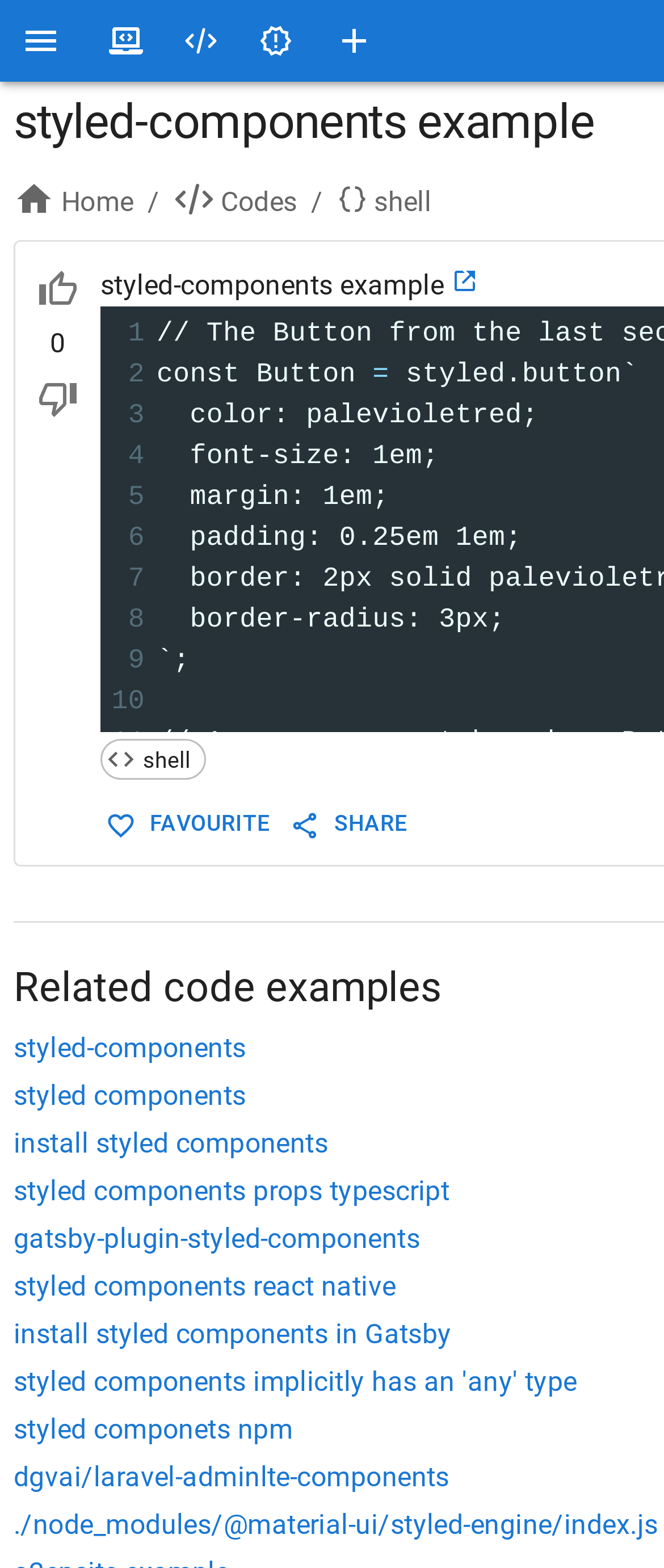Please answer the following question using a single word or phrase: 
What is the function of the 'Add to favourites' button?

to add to favourites